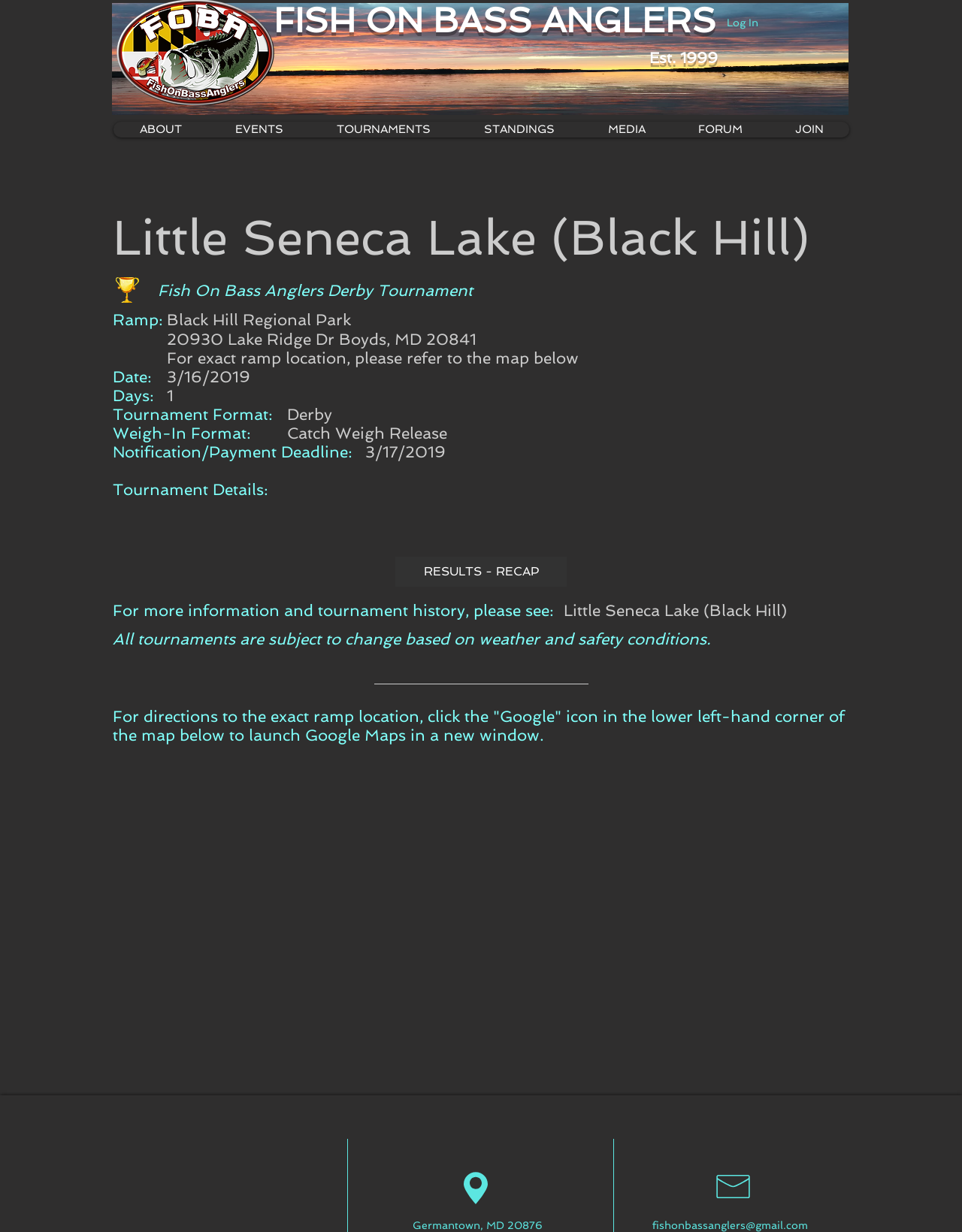Locate the bounding box of the UI element with the following description: "Log In".

[0.745, 0.009, 0.799, 0.028]